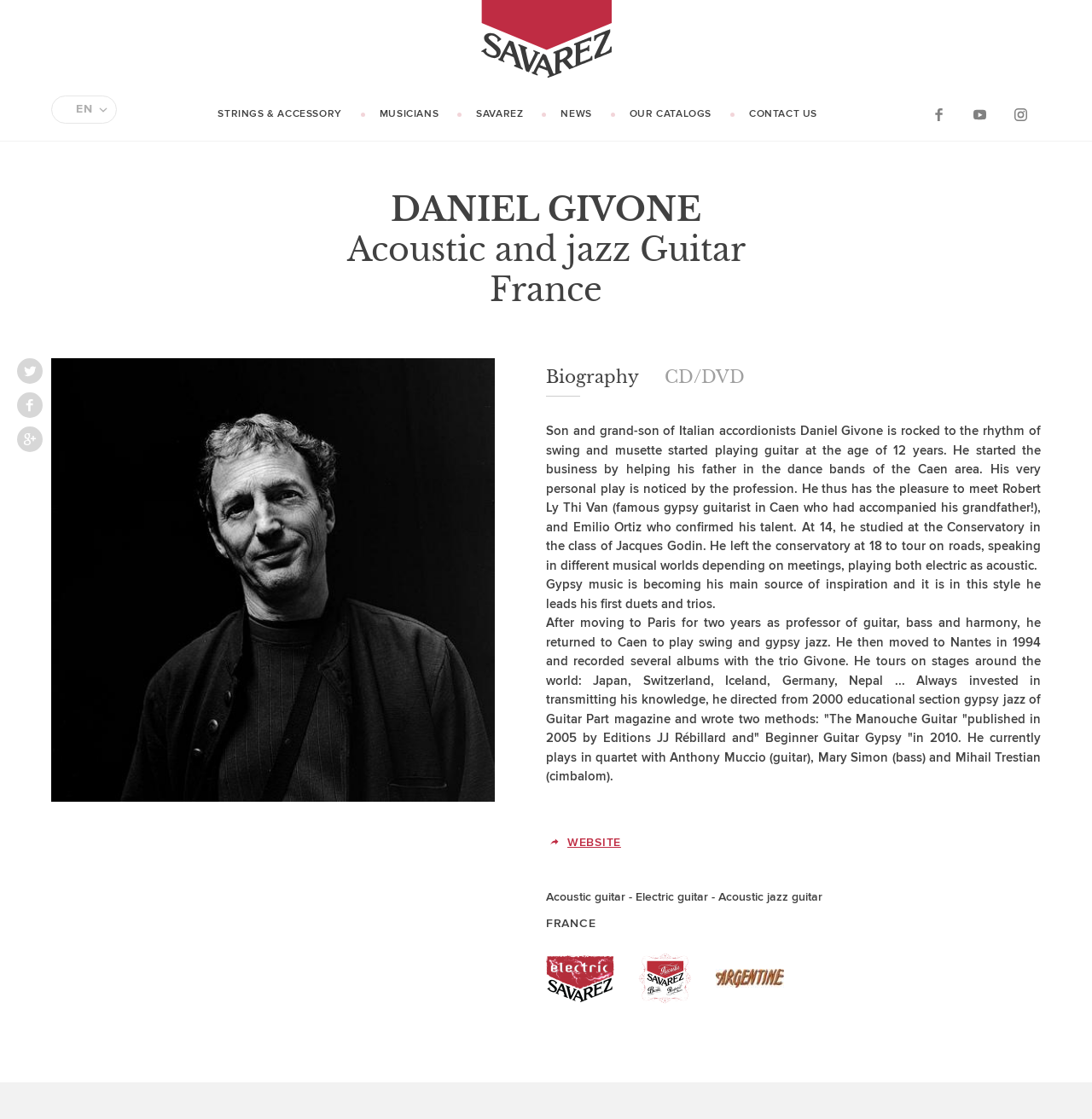Use a single word or phrase to answer the following:
Where is Daniel Givone from?

France